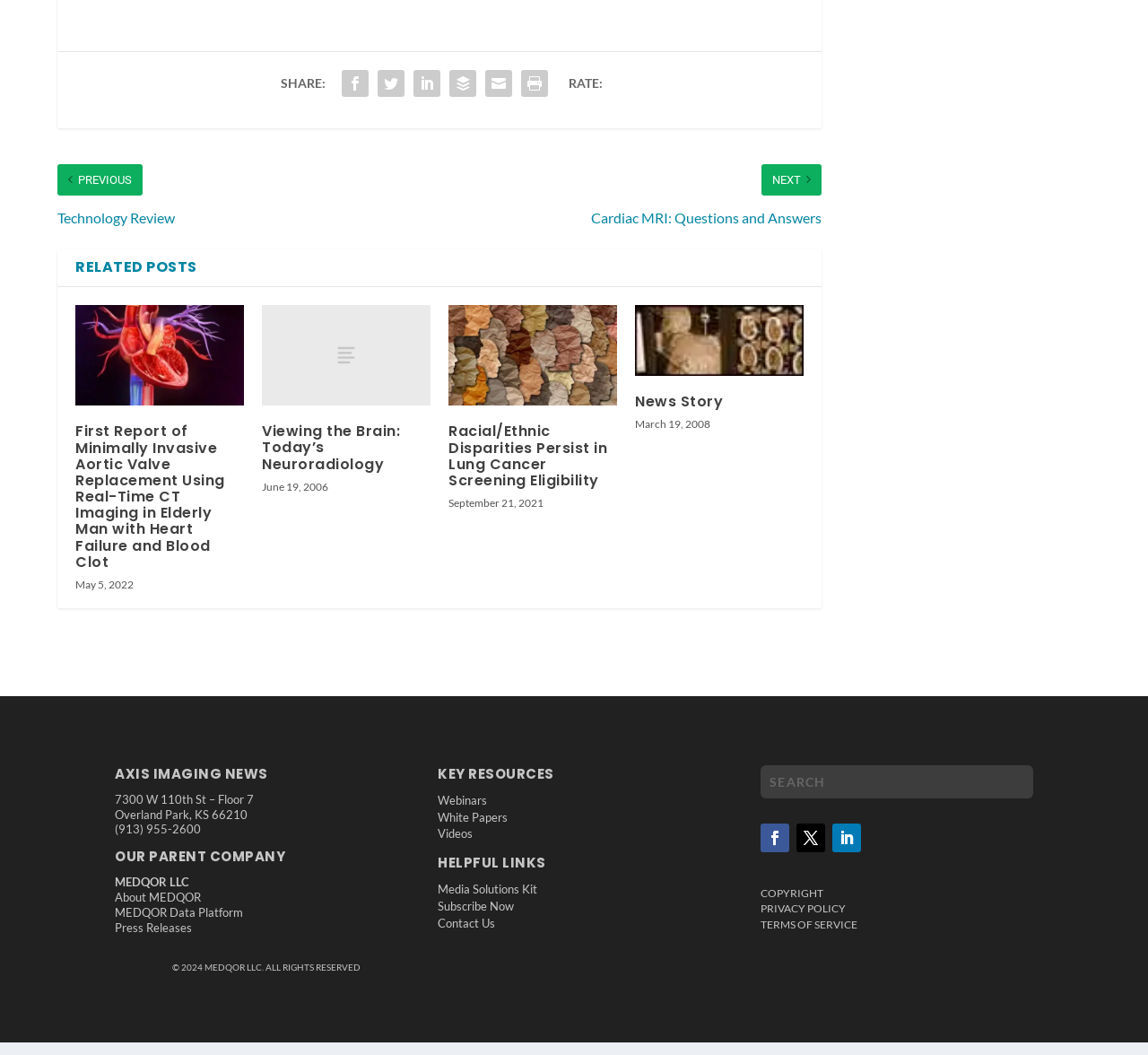Locate the bounding box coordinates of the clickable element to fulfill the following instruction: "Contact us". Provide the coordinates as four float numbers between 0 and 1 in the format [left, top, right, bottom].

[0.381, 0.884, 0.431, 0.897]